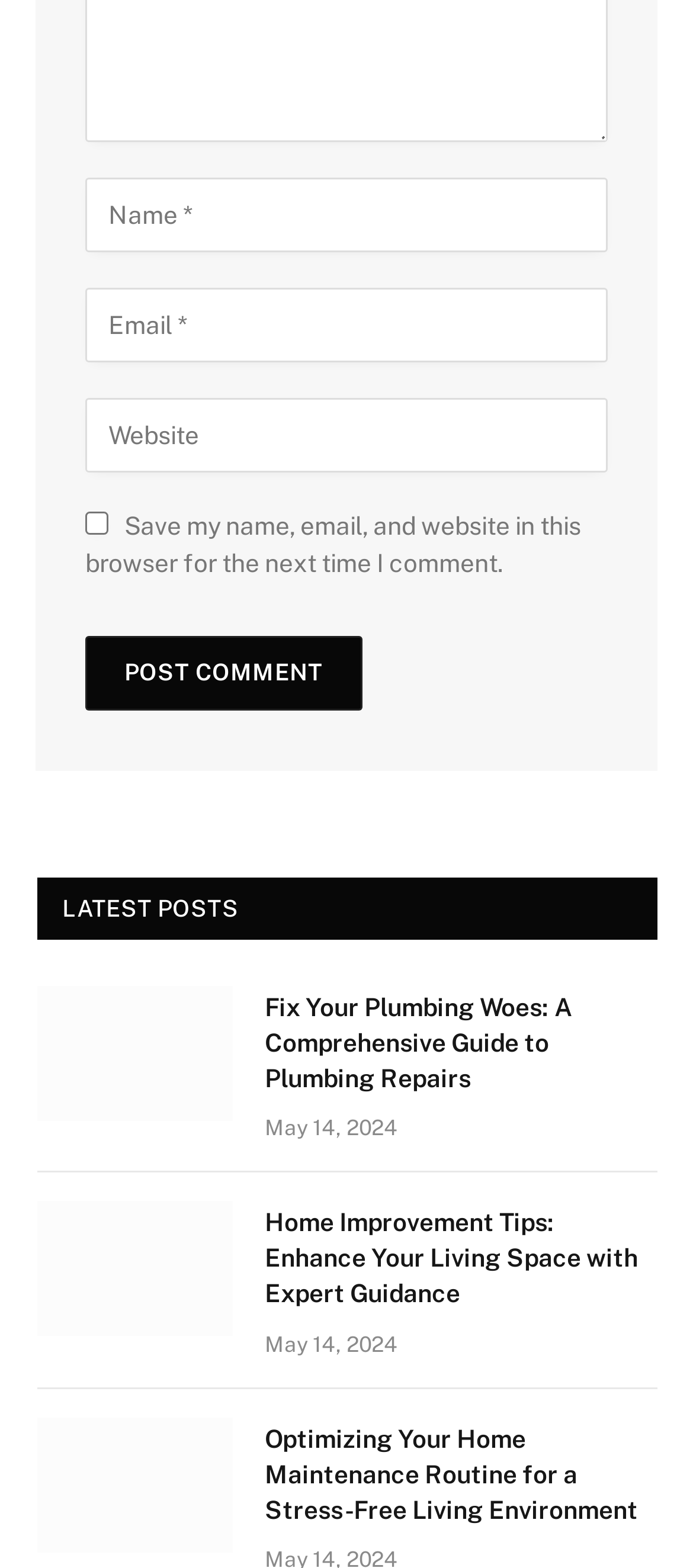Identify the coordinates of the bounding box for the element described below: "name="url" placeholder="Website"". Return the coordinates as four float numbers between 0 and 1: [left, top, right, bottom].

[0.123, 0.254, 0.877, 0.301]